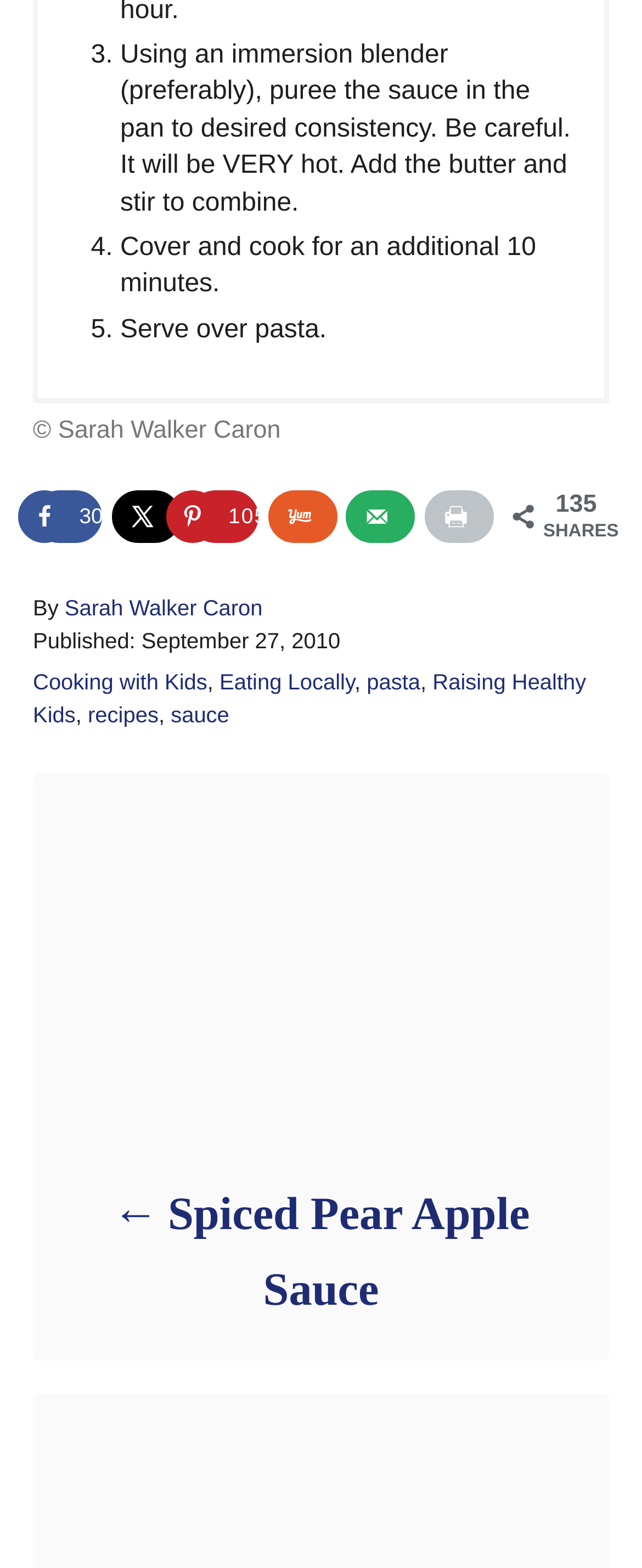Can you find the bounding box coordinates of the area I should click to execute the following instruction: "Visit Sarah Walker Caron's page"?

[0.101, 0.38, 0.409, 0.396]